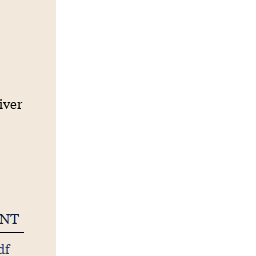What is the significance of Valestrand?
Using the visual information, reply with a single word or short phrase.

Contributions to local industry